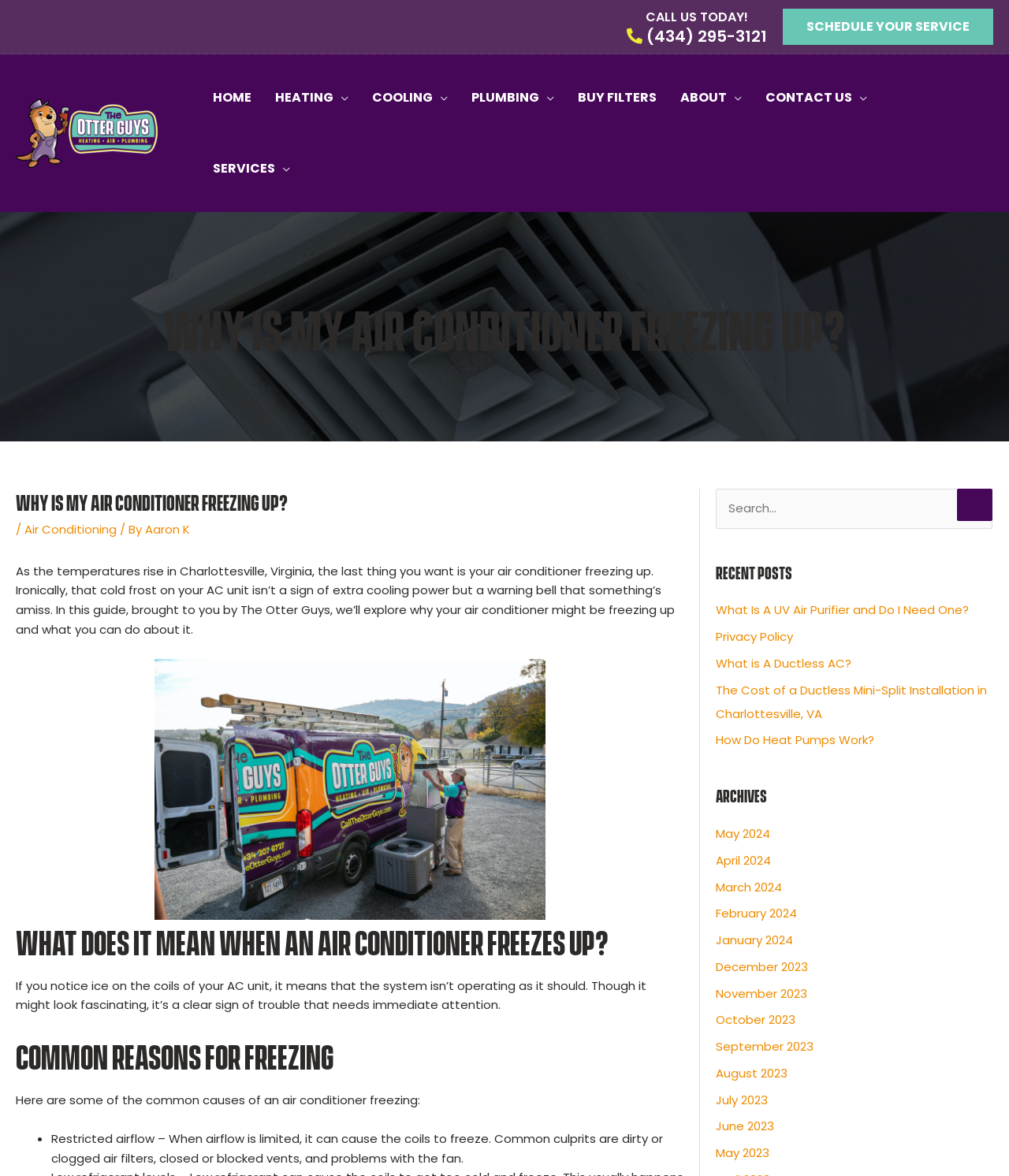Pinpoint the bounding box coordinates of the element you need to click to execute the following instruction: "Search for something". The bounding box should be represented by four float numbers between 0 and 1, in the format [left, top, right, bottom].

[0.709, 0.415, 0.984, 0.449]